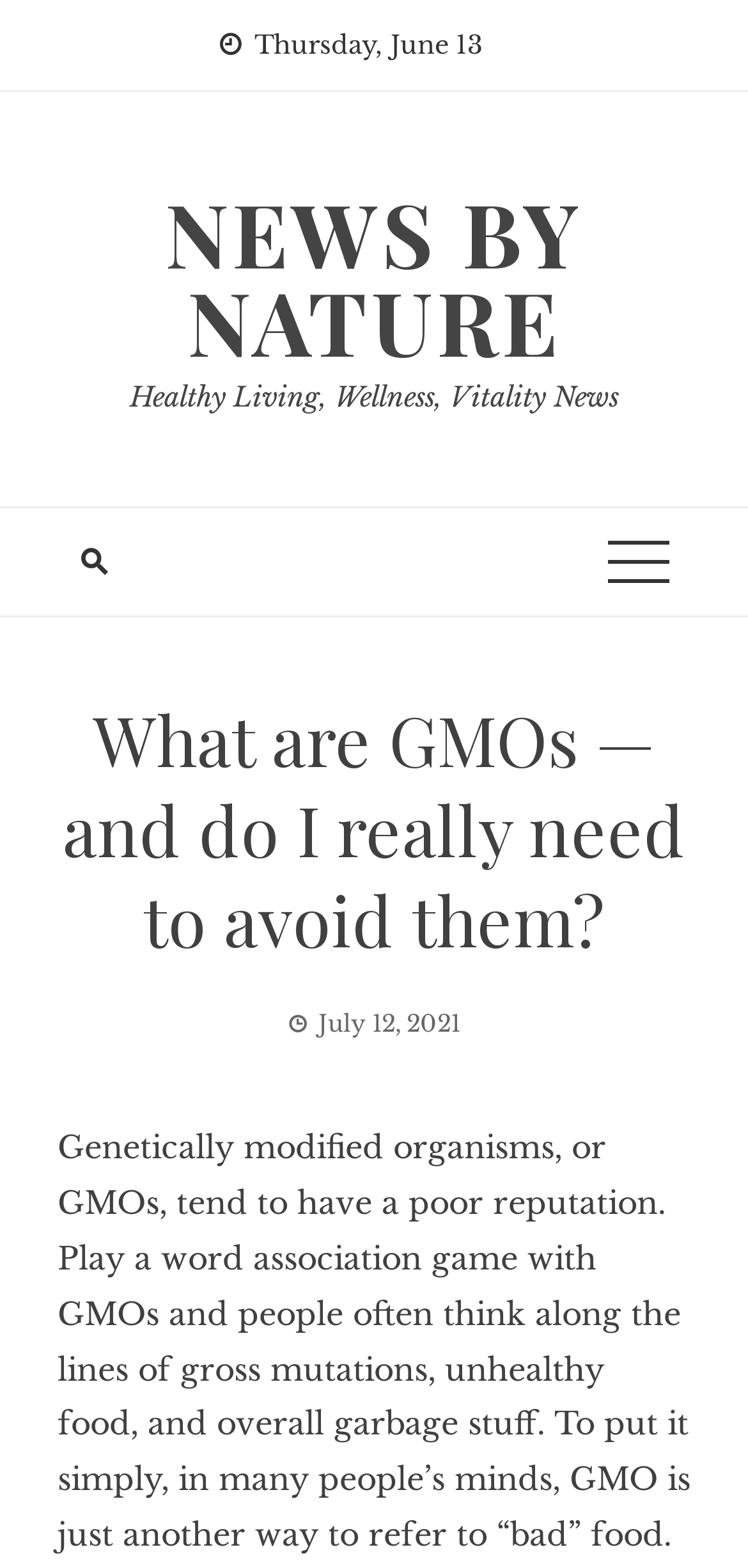Answer this question in one word or a short phrase: What is the position of the time element relative to the 'What are GMOs — and do I really need to avoid them?' heading?

Below